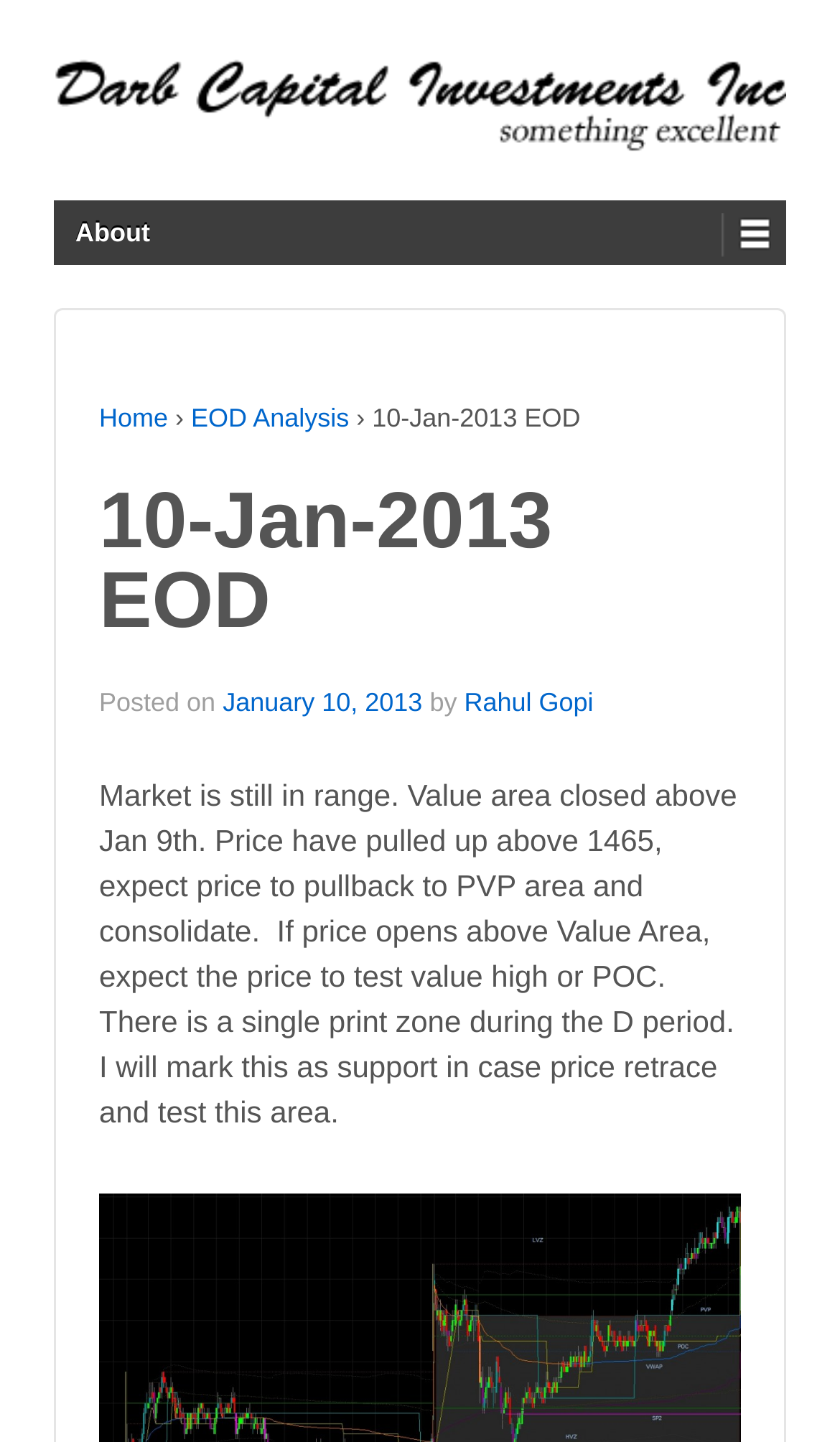Locate the bounding box coordinates of the segment that needs to be clicked to meet this instruction: "view EOD Analysis".

[0.227, 0.28, 0.416, 0.301]